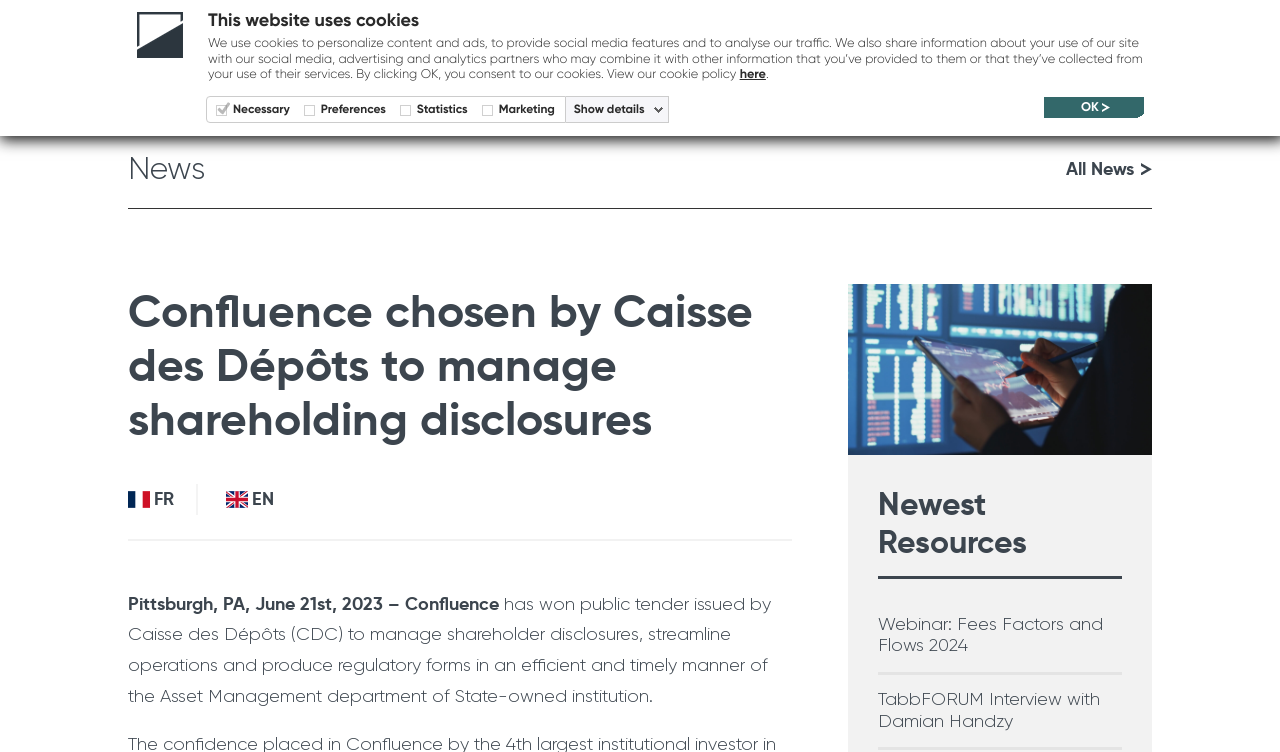Please find the bounding box coordinates for the clickable element needed to perform this instruction: "Search for something".

[0.33, 0.027, 0.822, 0.074]